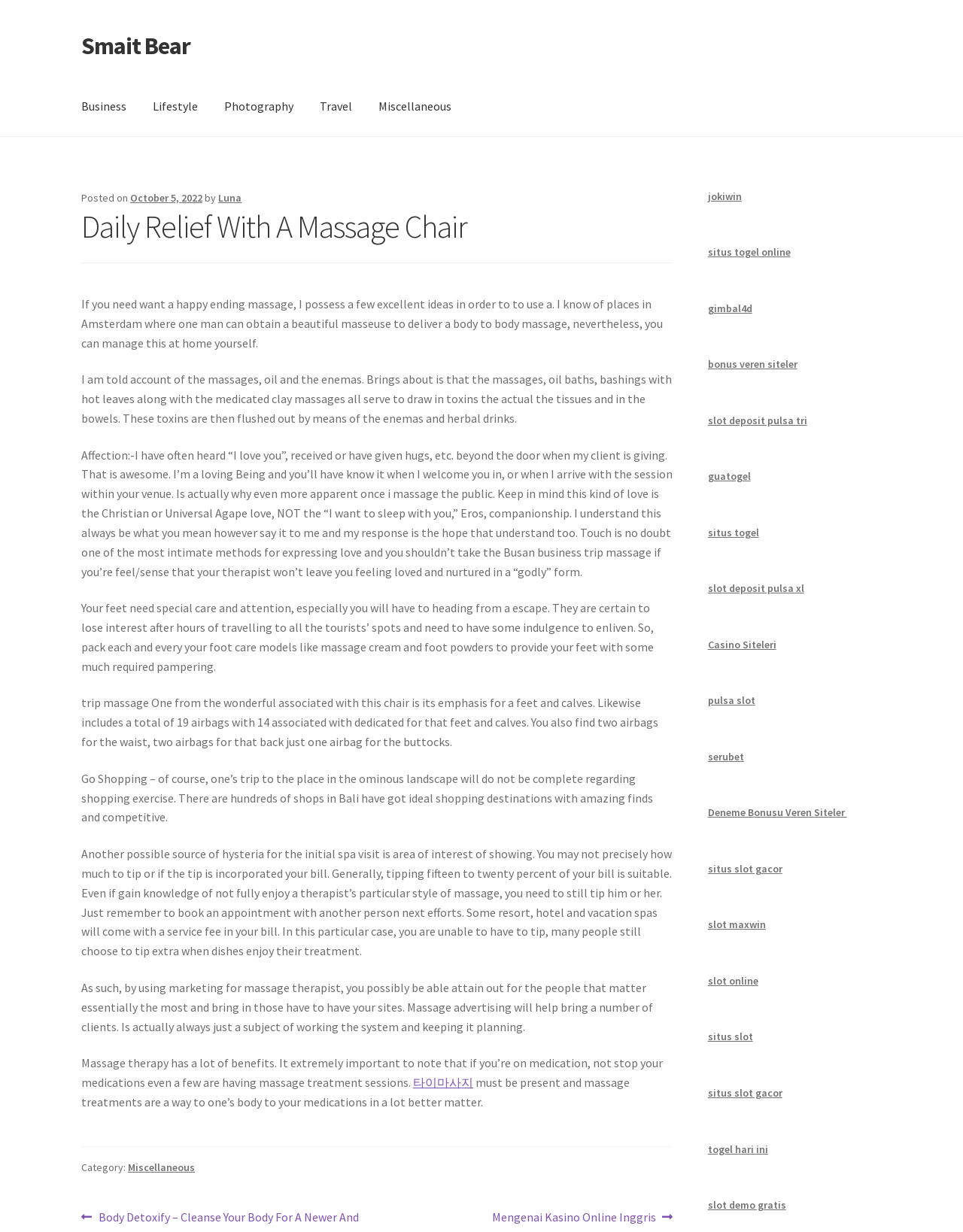Identify and extract the main heading from the webpage.

Daily Relief With A Massage Chair